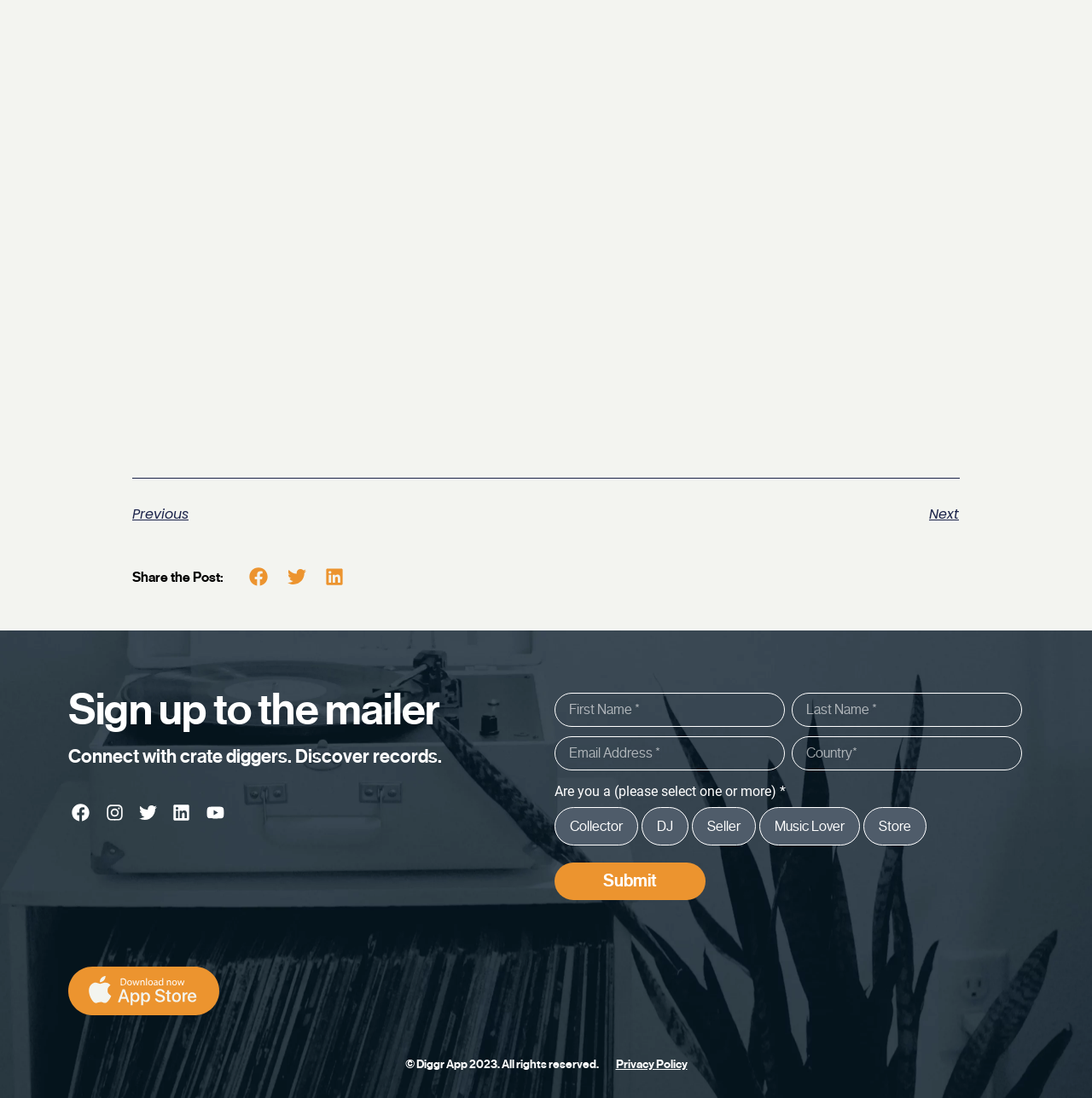Give a concise answer using one word or a phrase to the following question:
What is the label of the checkbox options?

Roles